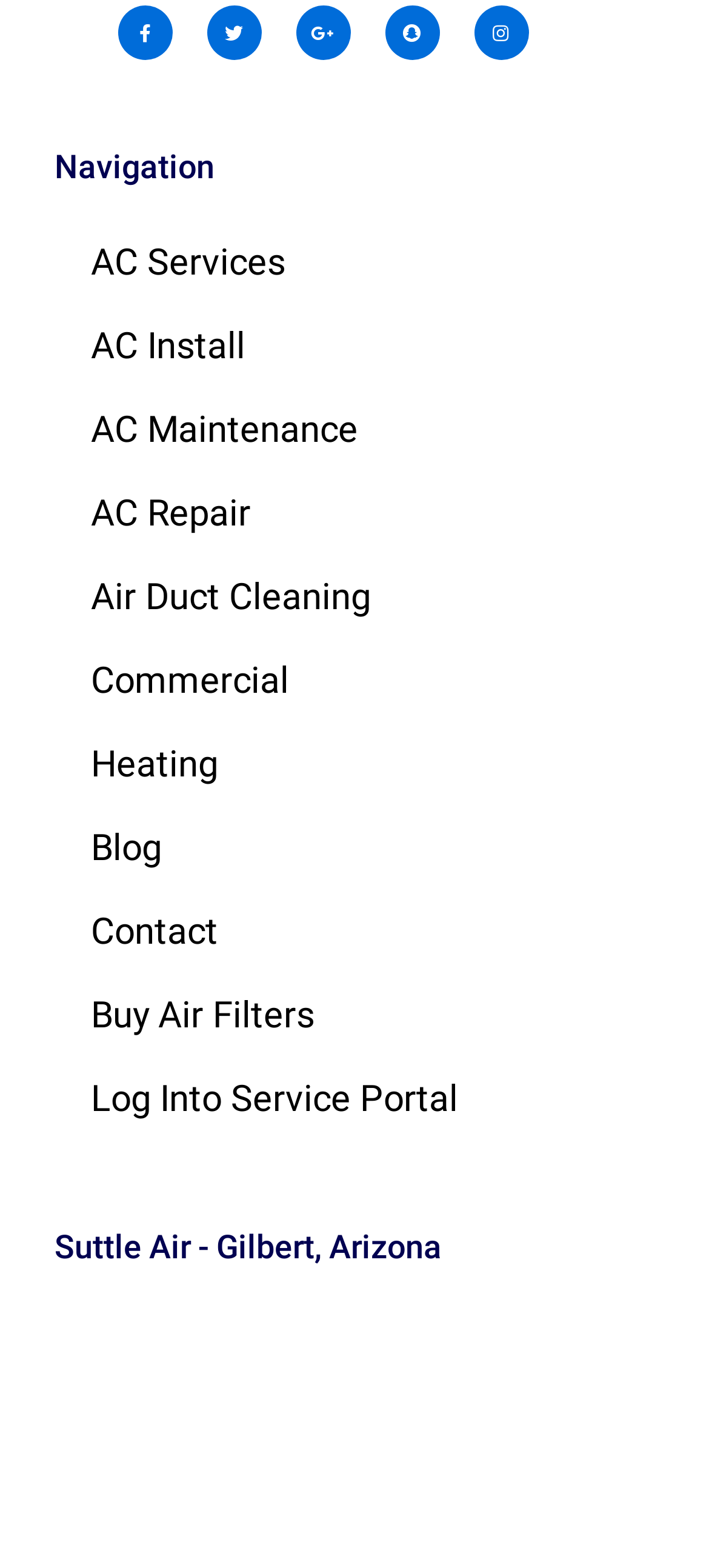How many services are listed under navigation? Observe the screenshot and provide a one-word or short phrase answer.

10